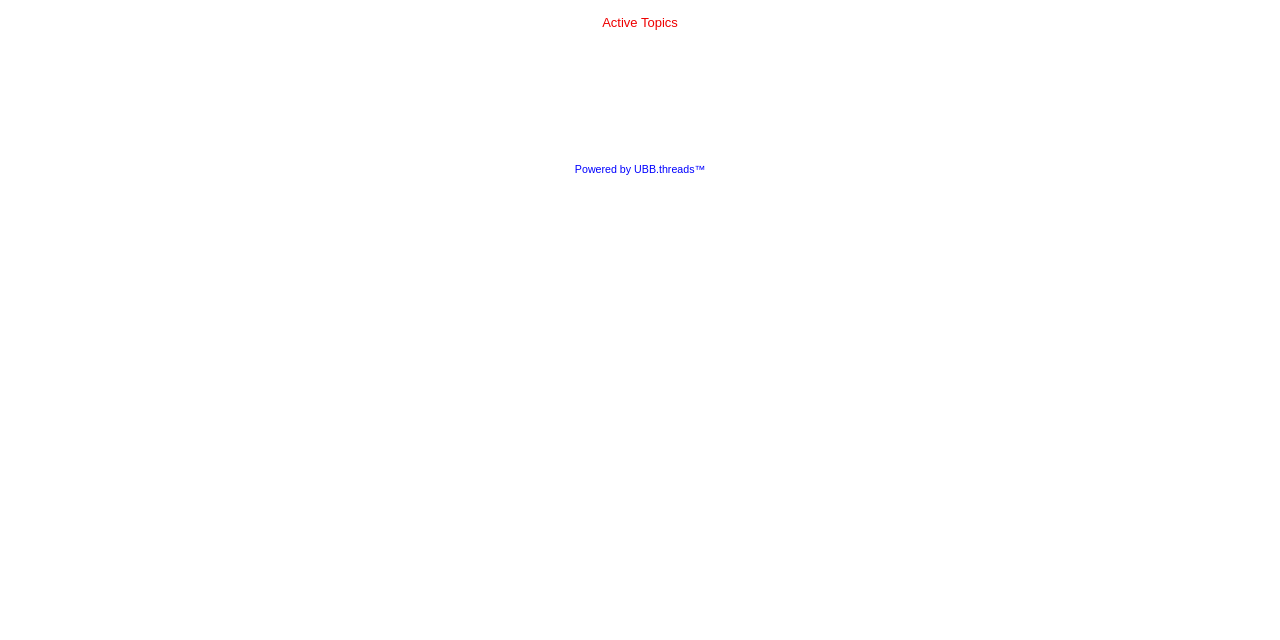Determine the bounding box coordinates for the UI element matching this description: "Active Topics".

[0.47, 0.025, 0.53, 0.047]